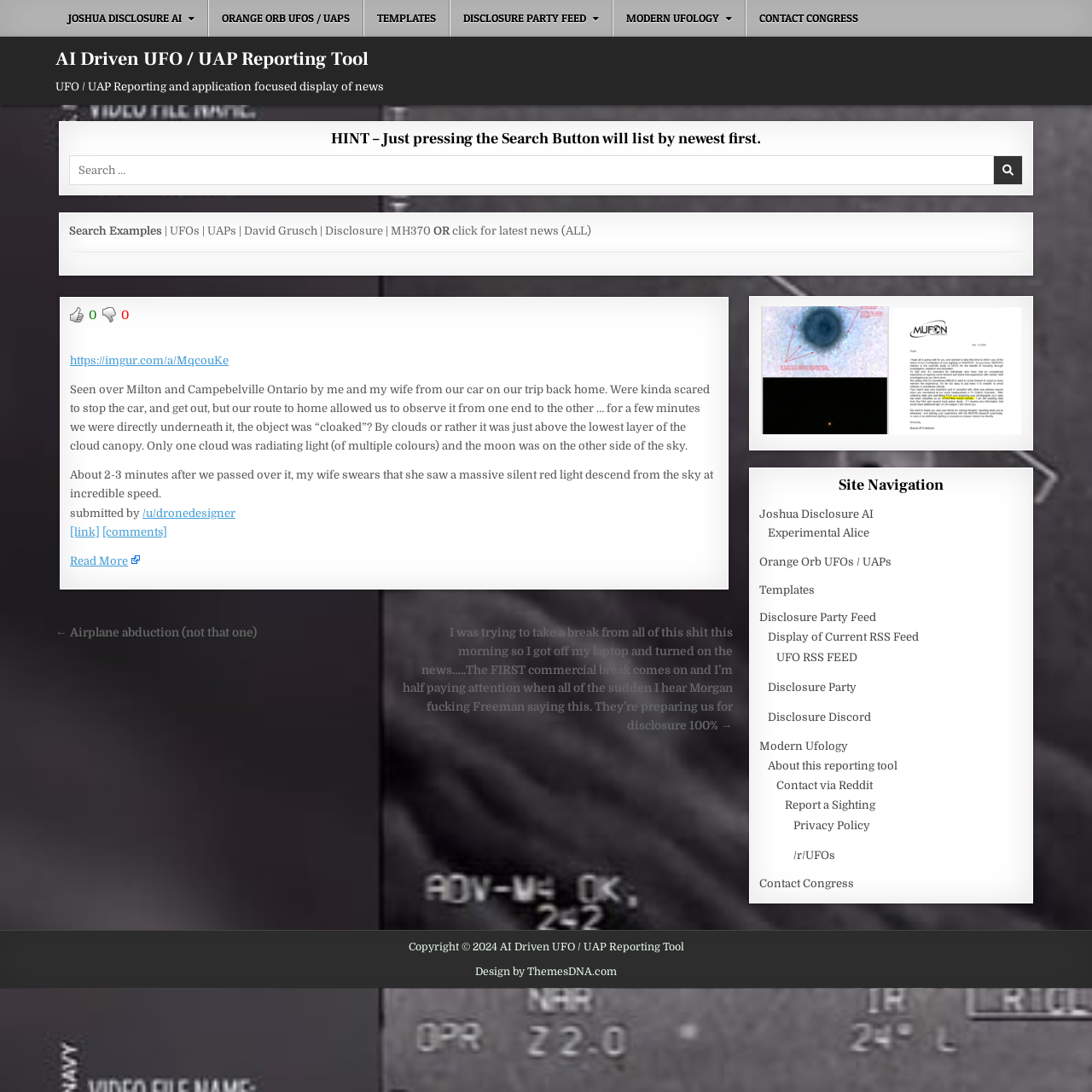Specify the bounding box coordinates of the element's area that should be clicked to execute the given instruction: "Share this news article on facebook". The coordinates should be four float numbers between 0 and 1, i.e., [left, top, right, bottom].

None